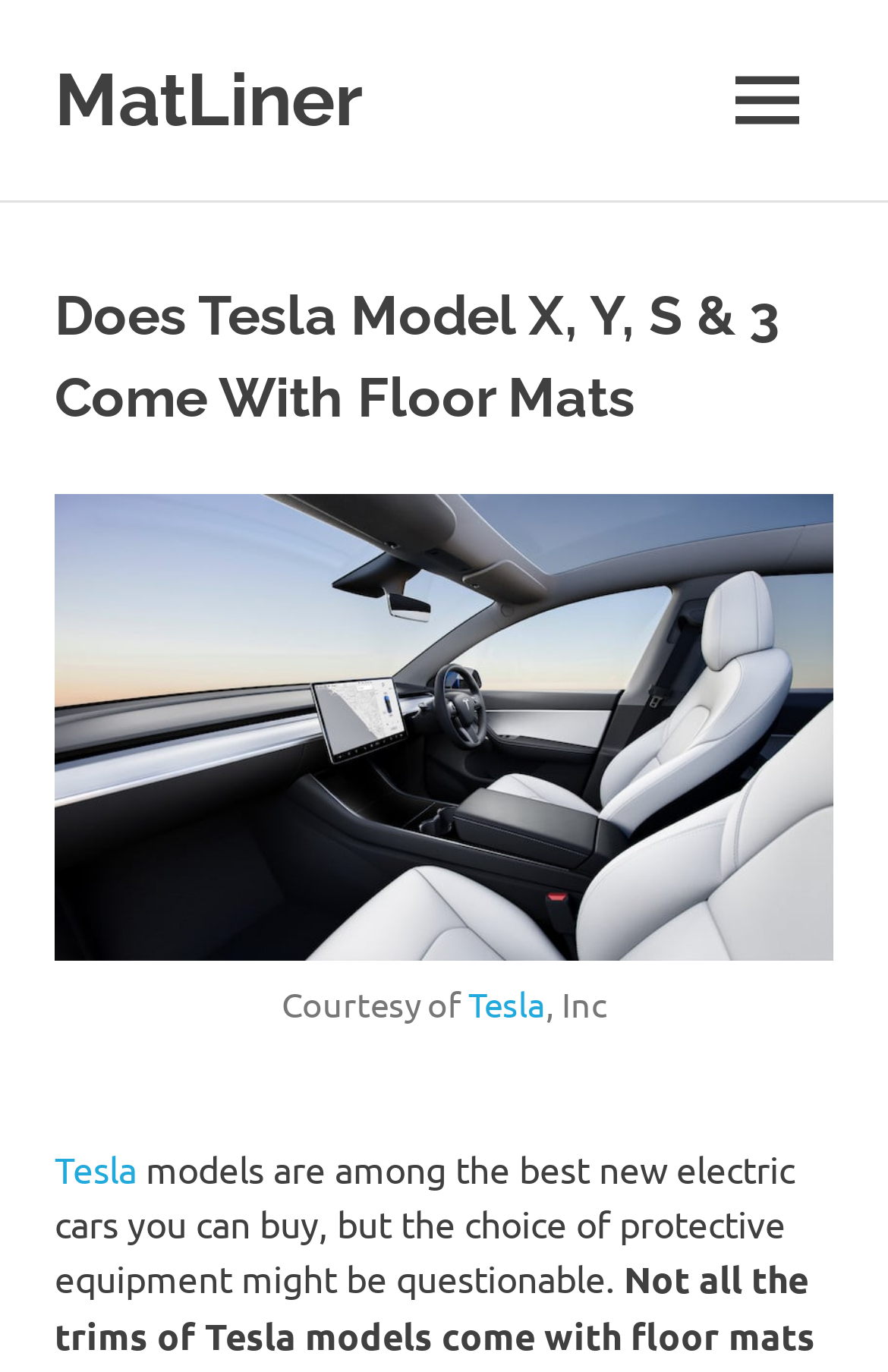Answer the following query with a single word or phrase:
What type of vehicles are being discussed on this webpage?

Electric cars